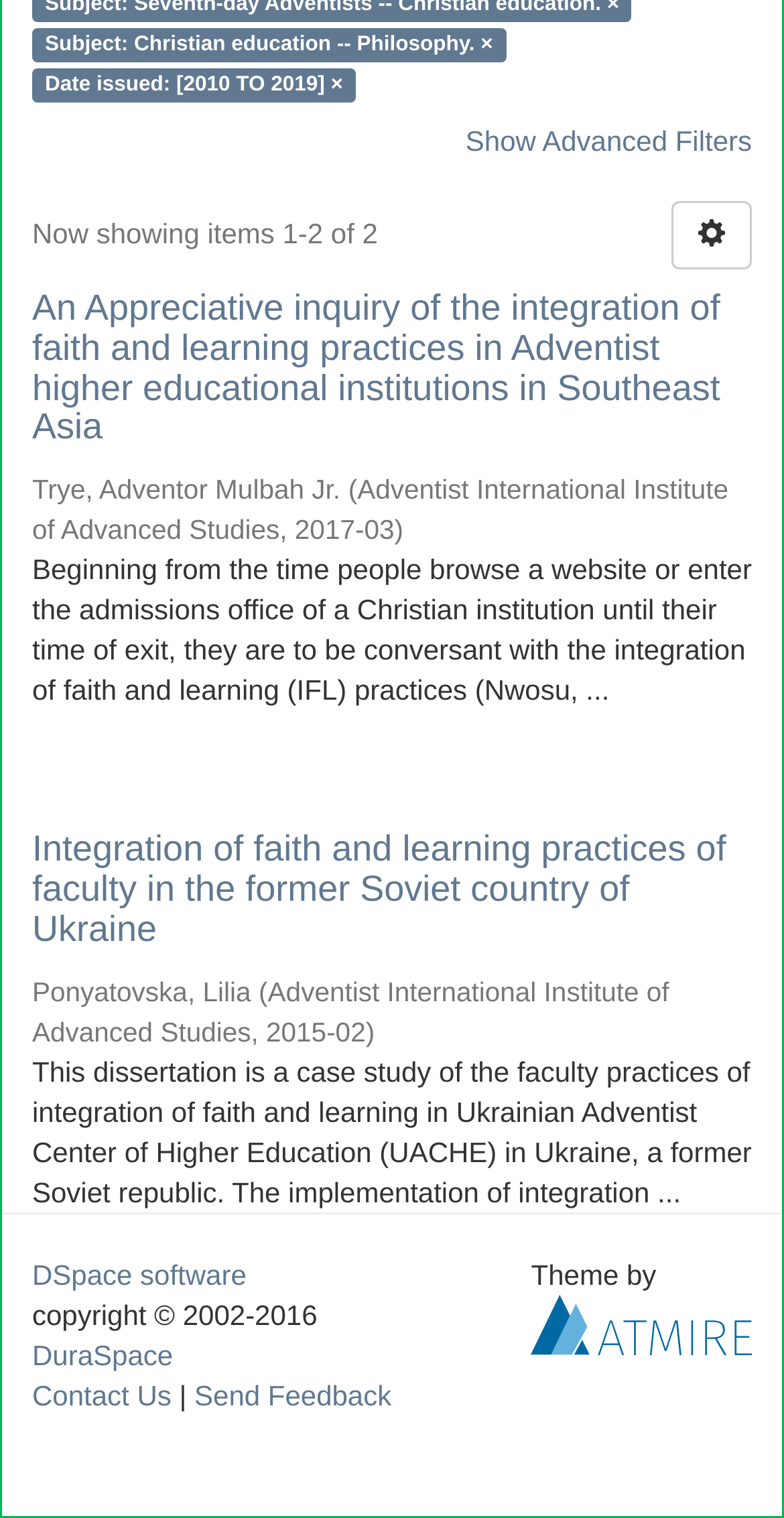Find the bounding box of the UI element described as: "Show Advanced Filters". The bounding box coordinates should be given as four float values between 0 and 1, i.e., [left, top, right, bottom].

[0.594, 0.082, 0.959, 0.103]